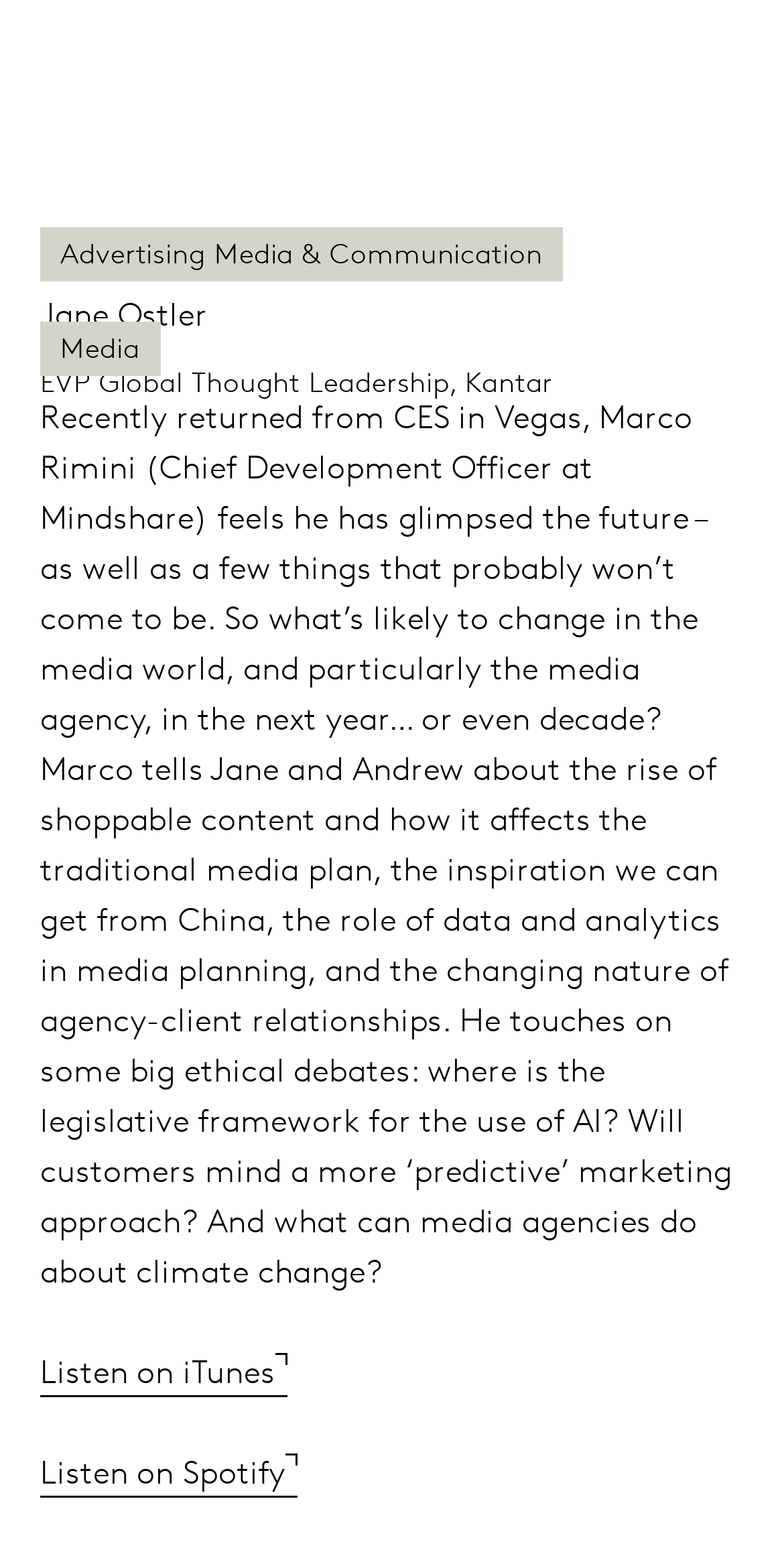Where can users listen to the conversation?
Provide a short answer using one word or a brief phrase based on the image.

iTunes and Spotify